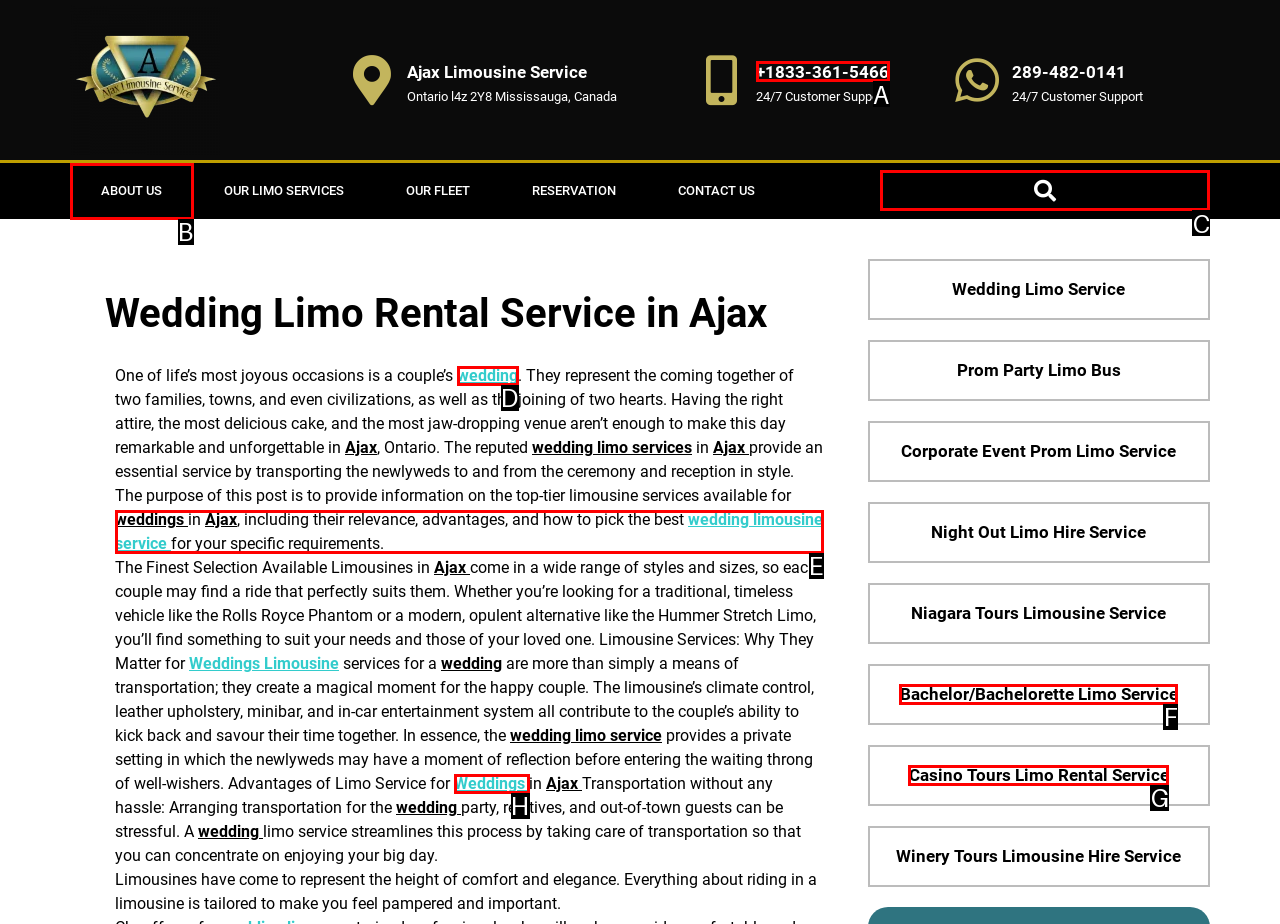What letter corresponds to the UI element to complete this task: Search for something
Answer directly with the letter.

C